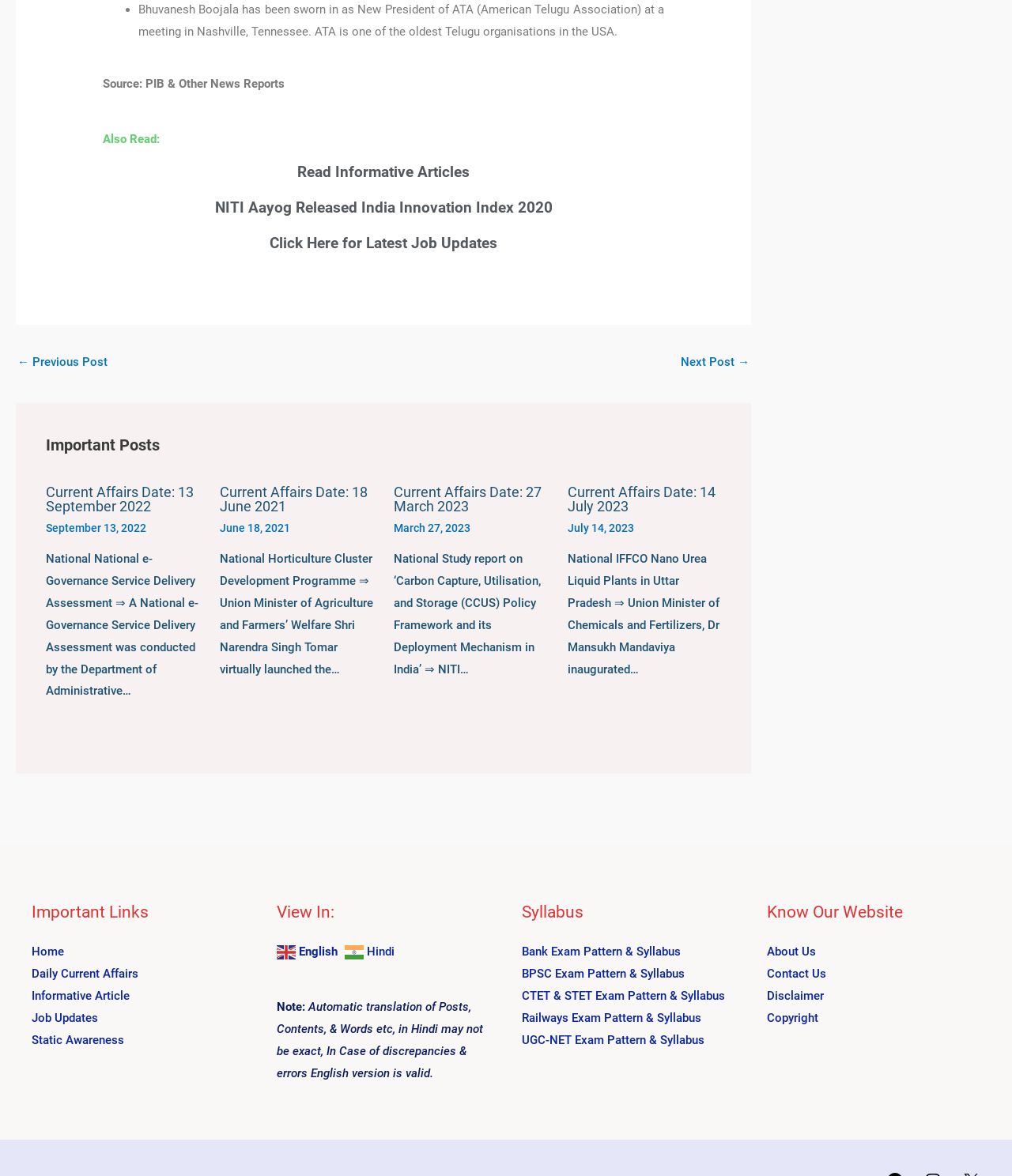What is the name of the person sworn in as New President of ATA?
Using the details from the image, give an elaborate explanation to answer the question.

The answer can be found in the first StaticText element, which mentions 'Bhuvanesh Boojala has been sworn in as New President of ATA (American Telugu Association) at a meeting in Nashville, Tennessee.'